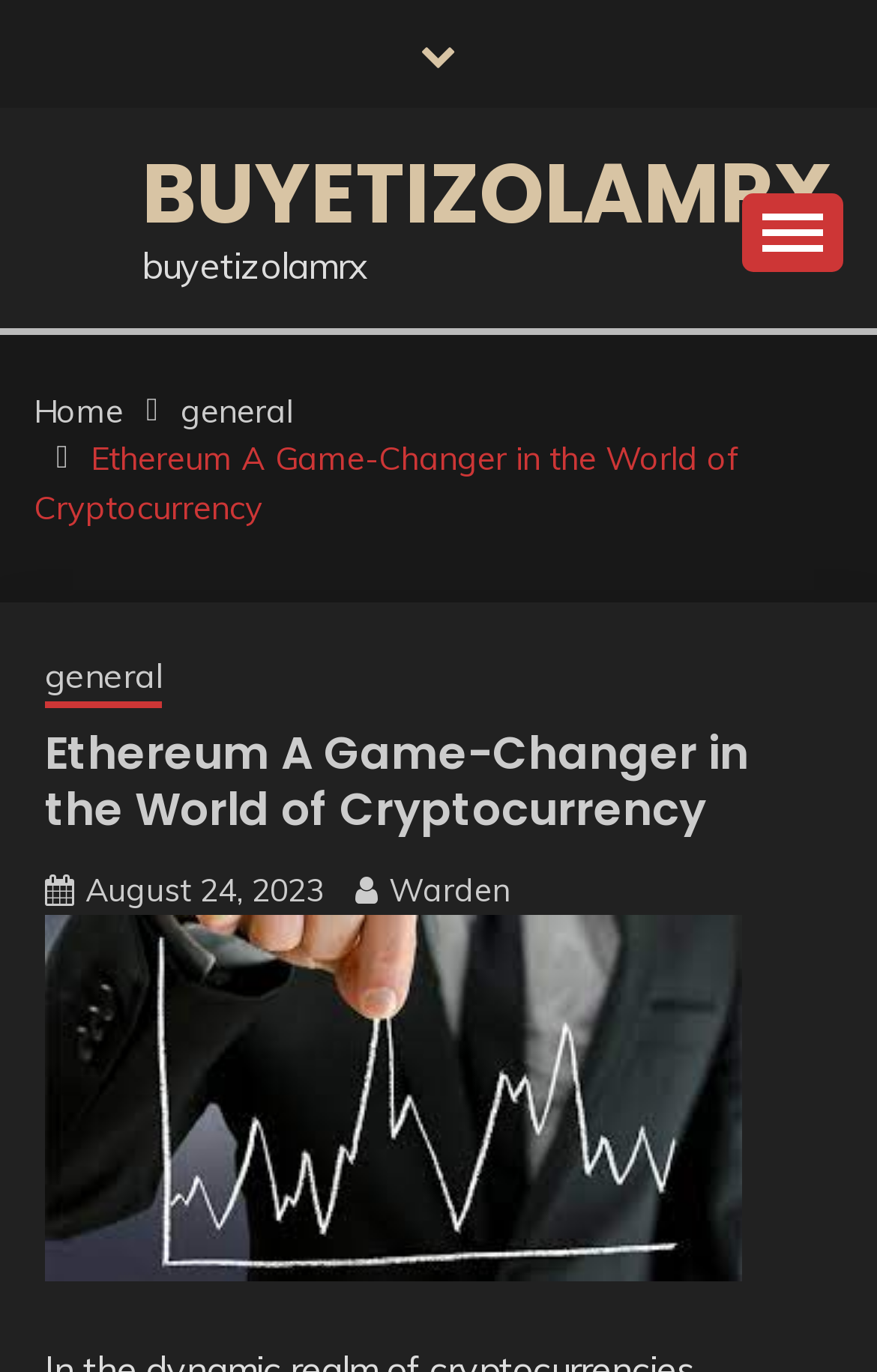Extract the bounding box coordinates for the described element: "parent_node: BUYETIZOLAMRX". The coordinates should be represented as four float numbers between 0 and 1: [left, top, right, bottom].

[0.846, 0.141, 0.962, 0.198]